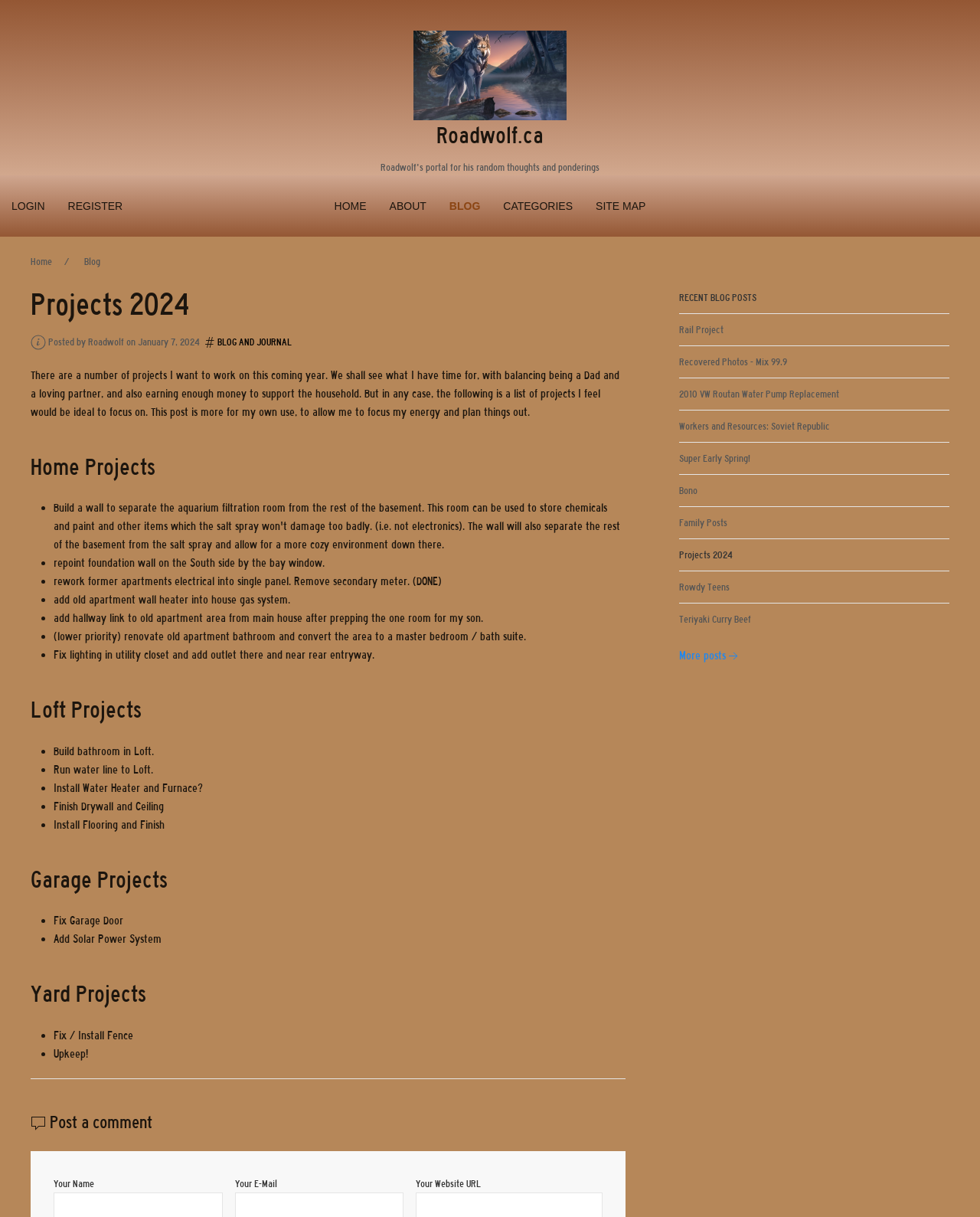Using the provided element description, identify the bounding box coordinates as (top-left x, top-left y, bottom-right x, bottom-right y). Ensure all values are between 0 and 1. Description: Recovered Photos - Mix 99.9

[0.693, 0.288, 0.969, 0.307]